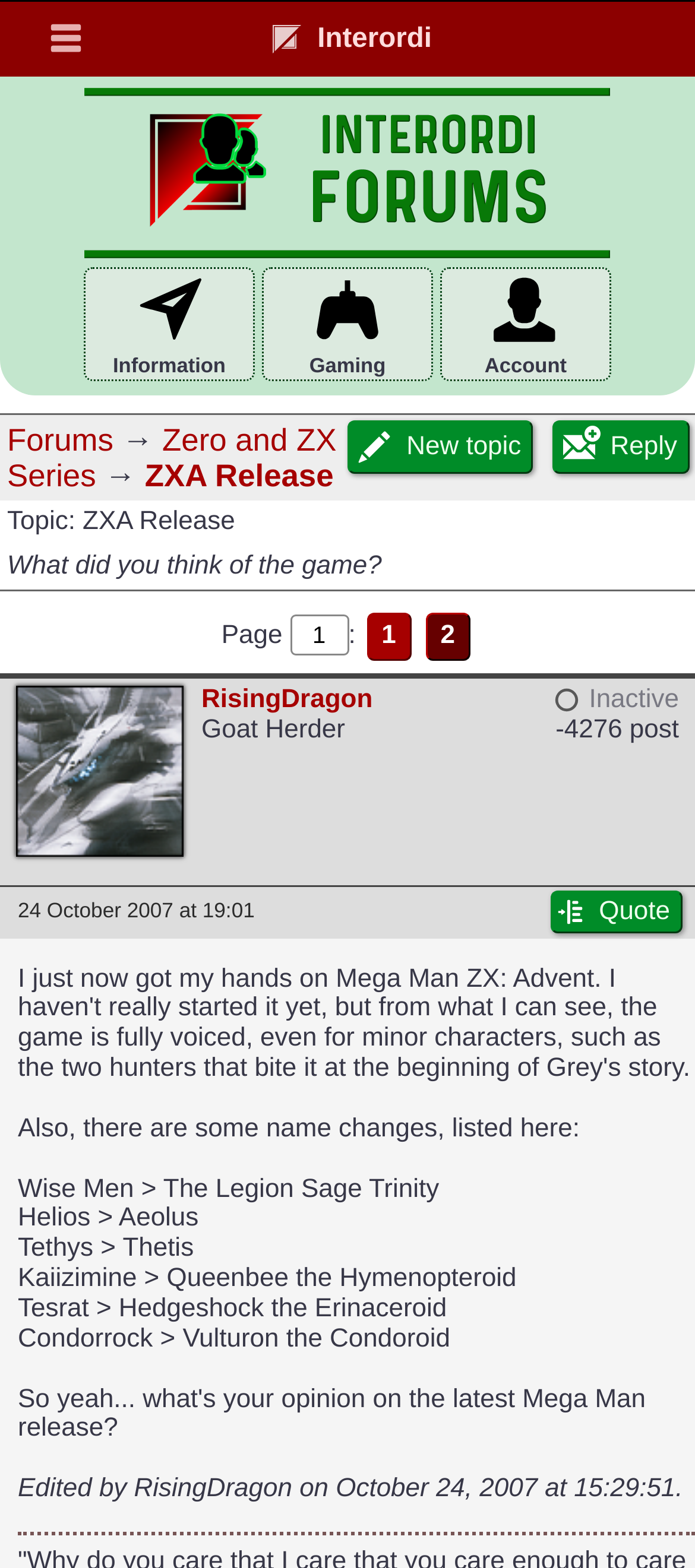Answer this question in one word or a short phrase: Who is the author of the post?

RisingDragon